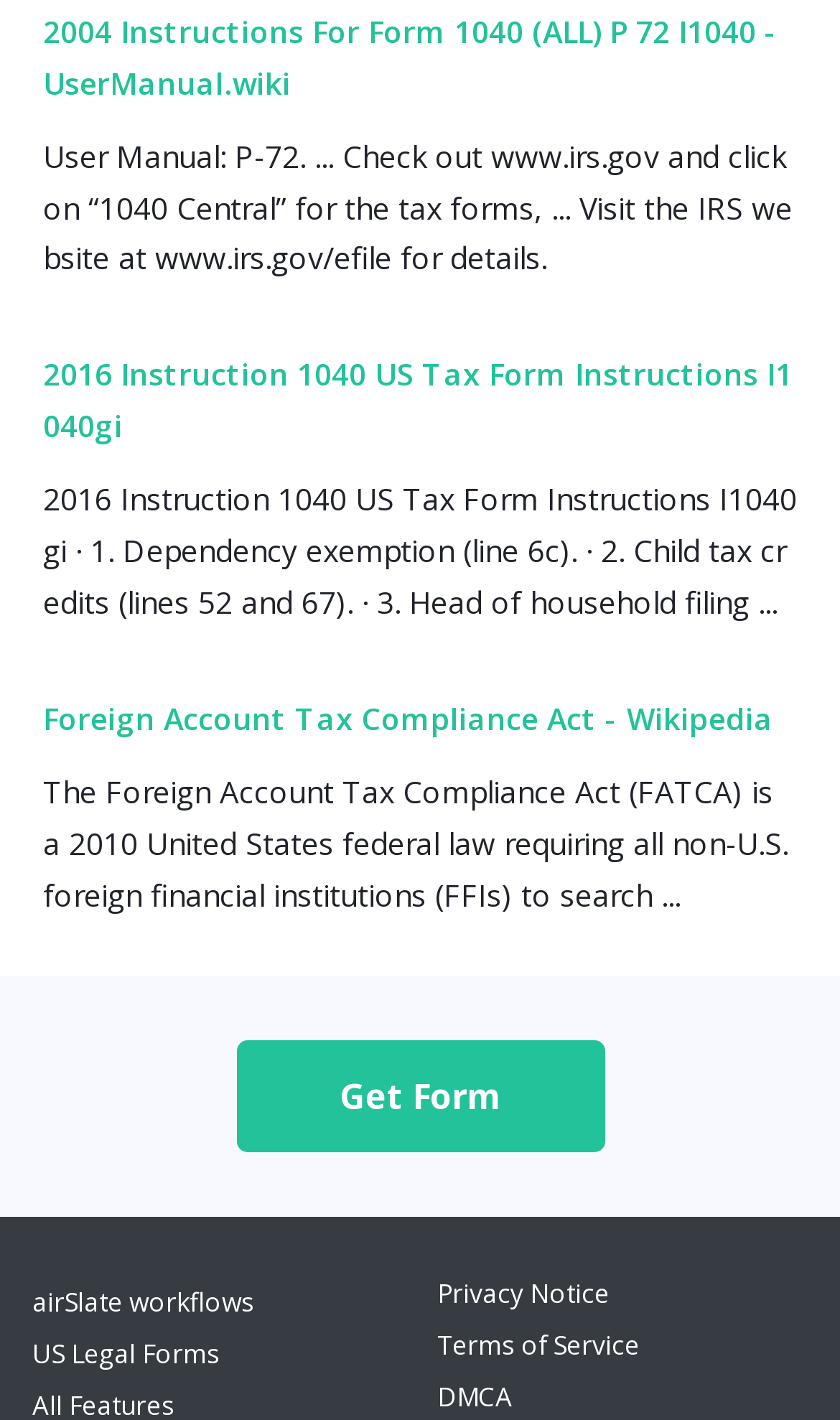What is the last link at the bottom of the webpage?
Relying on the image, give a concise answer in one word or a brief phrase.

DMCA